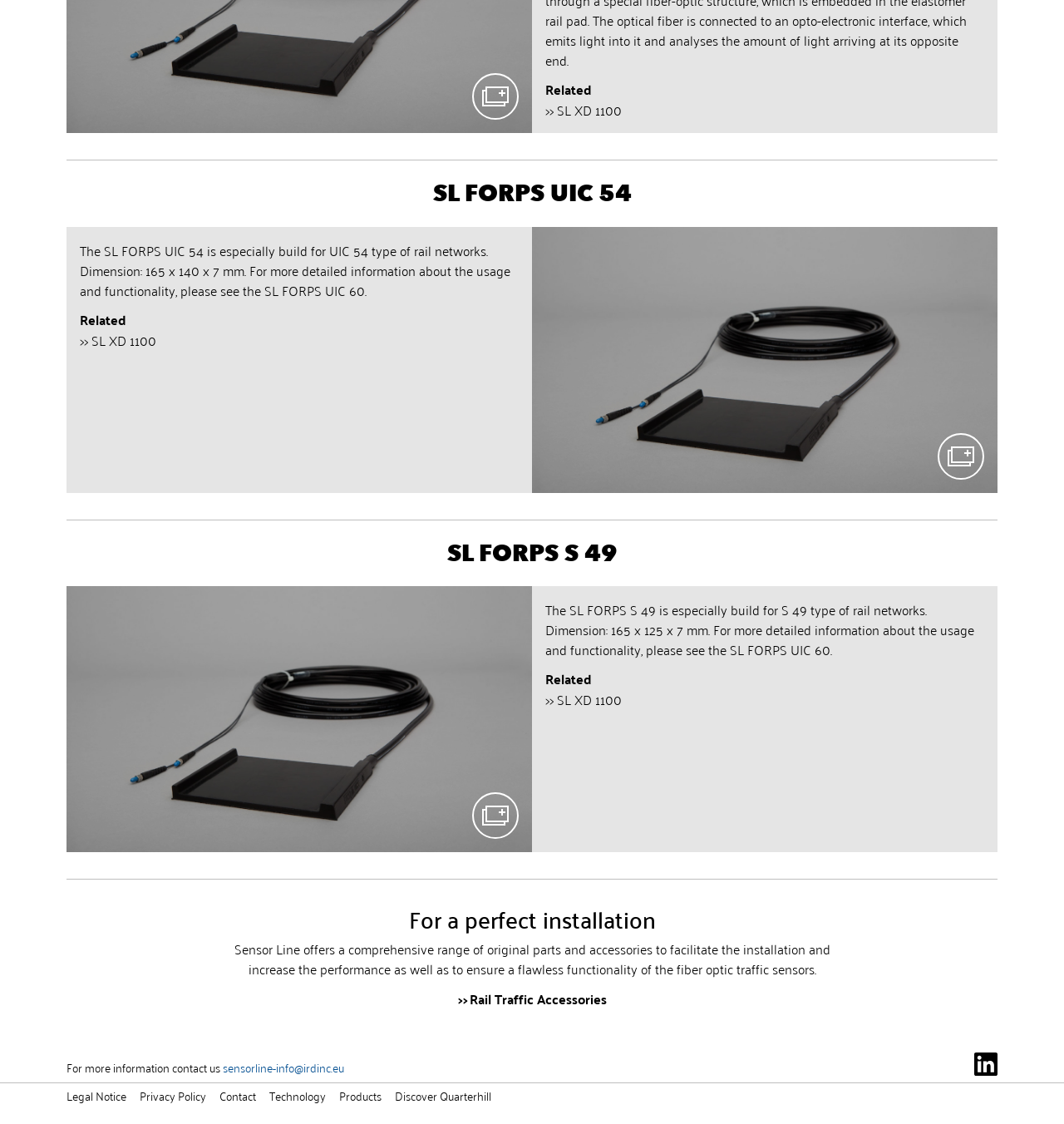Please locate the bounding box coordinates of the element that should be clicked to achieve the given instruction: "Read the 'economic journalism' article".

None